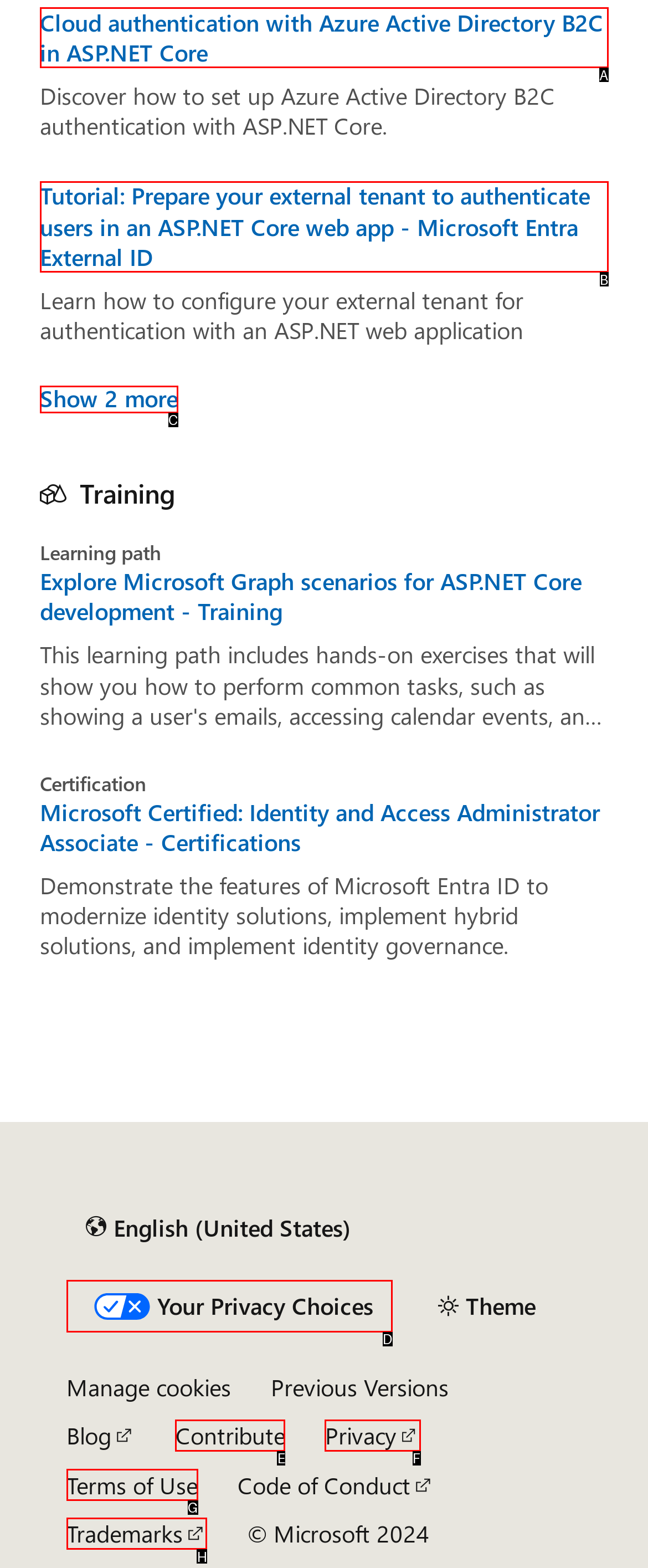Identify the UI element that corresponds to this description: No Comments
Respond with the letter of the correct option.

None